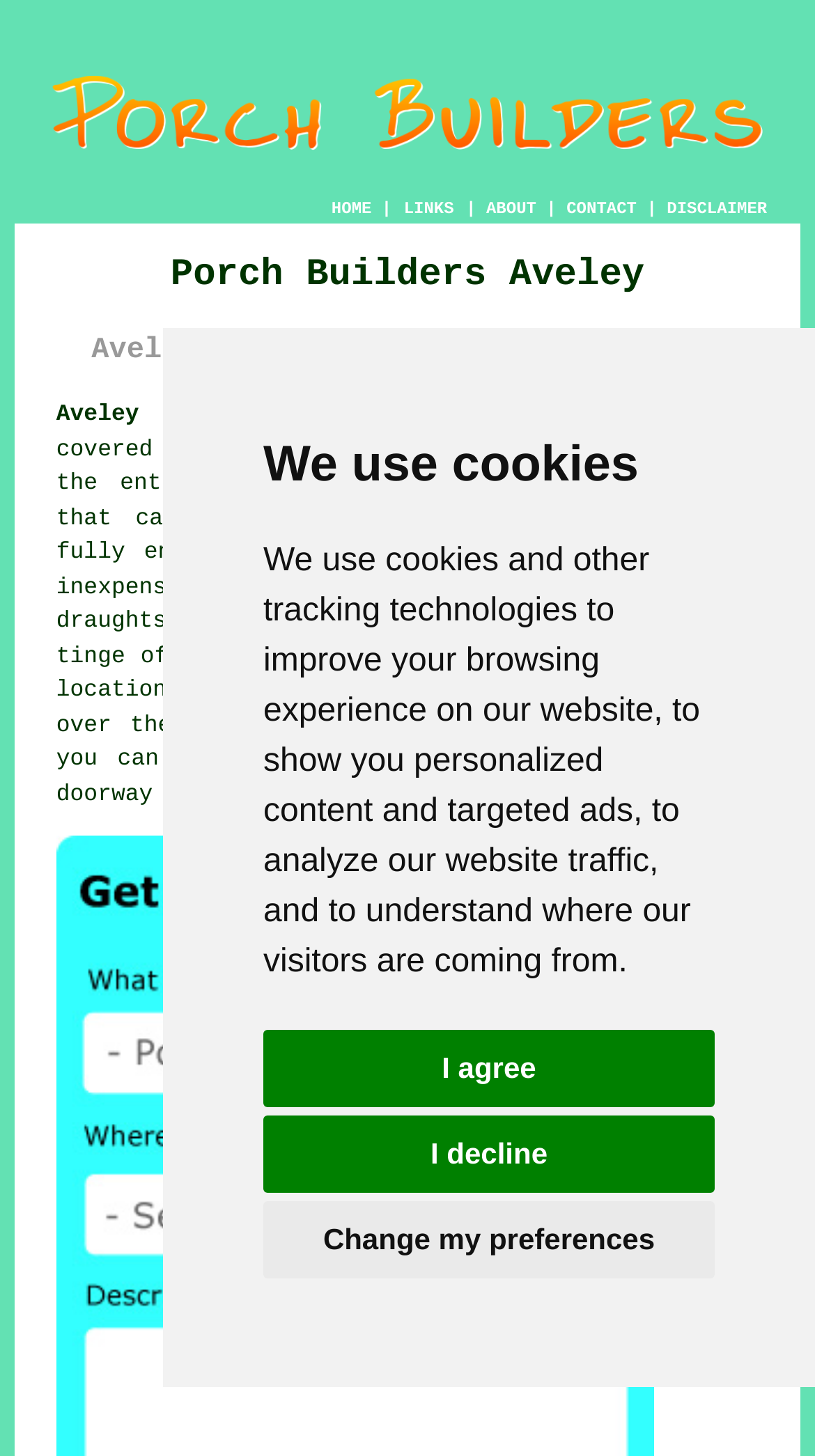Find the bounding box of the UI element described as: "Aveley Porch Installation (RM15):". The bounding box coordinates should be given as four float values between 0 and 1, i.e., [left, top, right, bottom].

[0.069, 0.277, 0.663, 0.294]